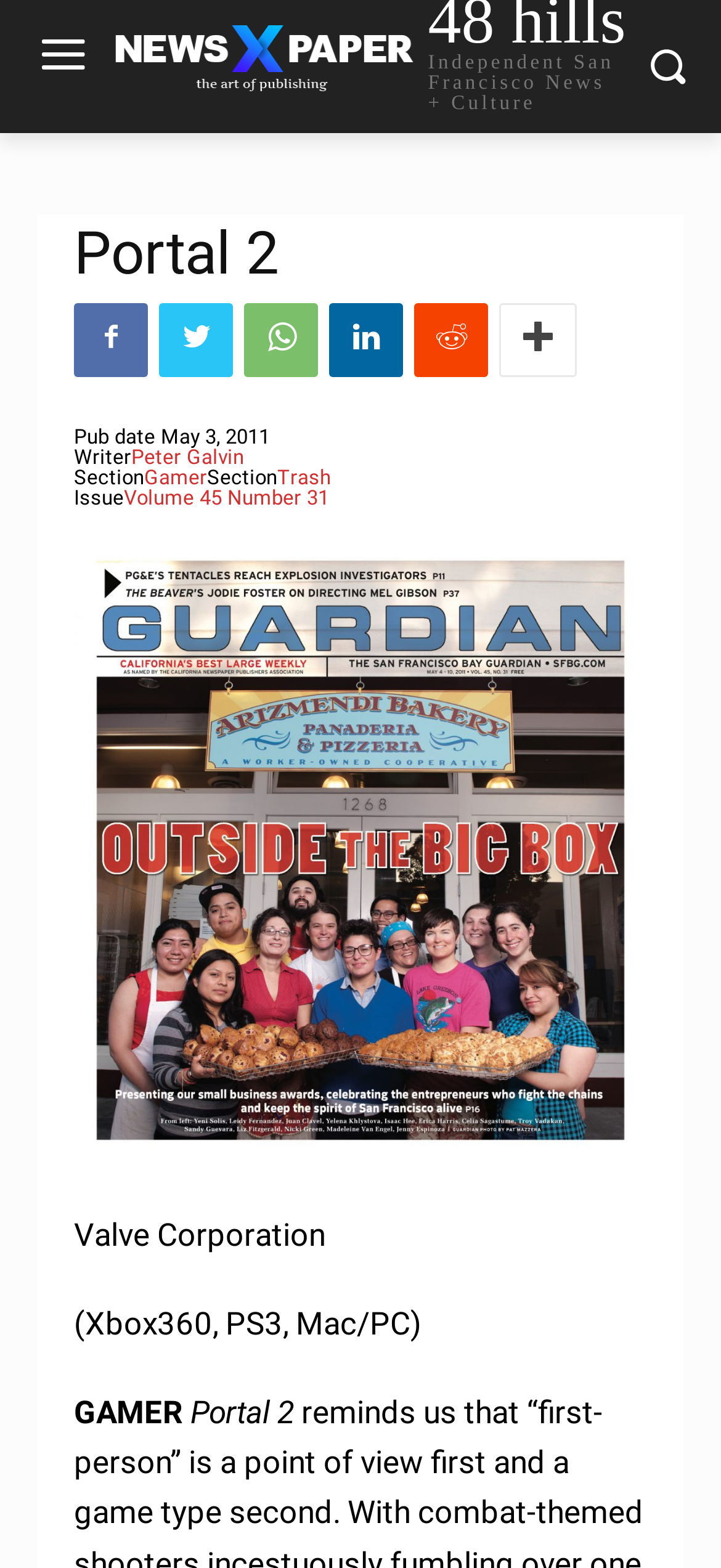Please determine the bounding box coordinates of the element's region to click in order to carry out the following instruction: "Read the article by Peter Galvin". The coordinates should be four float numbers between 0 and 1, i.e., [left, top, right, bottom].

[0.182, 0.284, 0.338, 0.299]